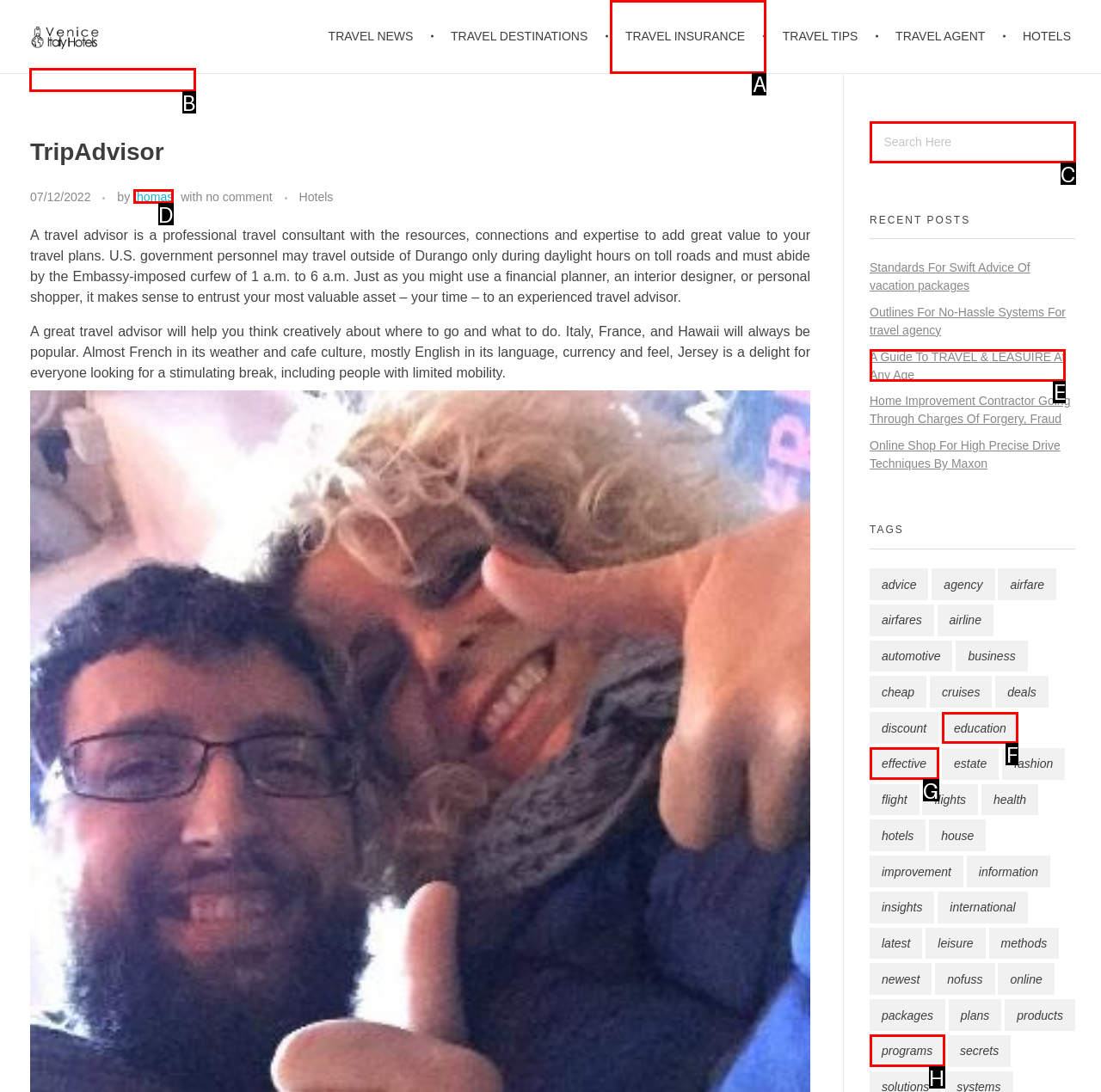Given the task: Learn about travel insurance, indicate which boxed UI element should be clicked. Provide your answer using the letter associated with the correct choice.

A